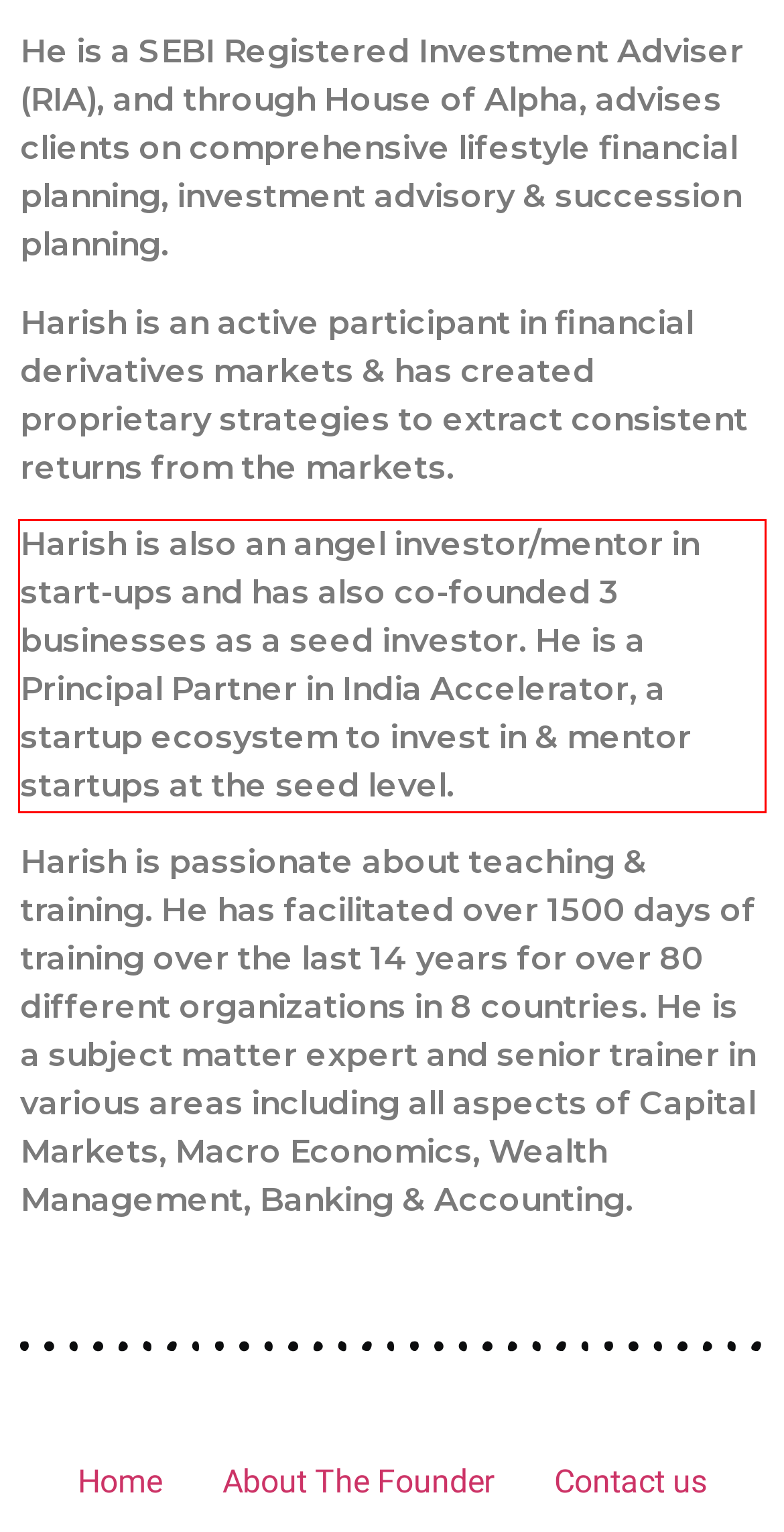You are presented with a webpage screenshot featuring a red bounding box. Perform OCR on the text inside the red bounding box and extract the content.

Harish is also an angel investor/mentor in start-ups and has also co-founded 3 businesses as a seed investor. He is a Principal Partner in India Accelerator, a startup ecosystem to invest in & mentor startups at the seed level.